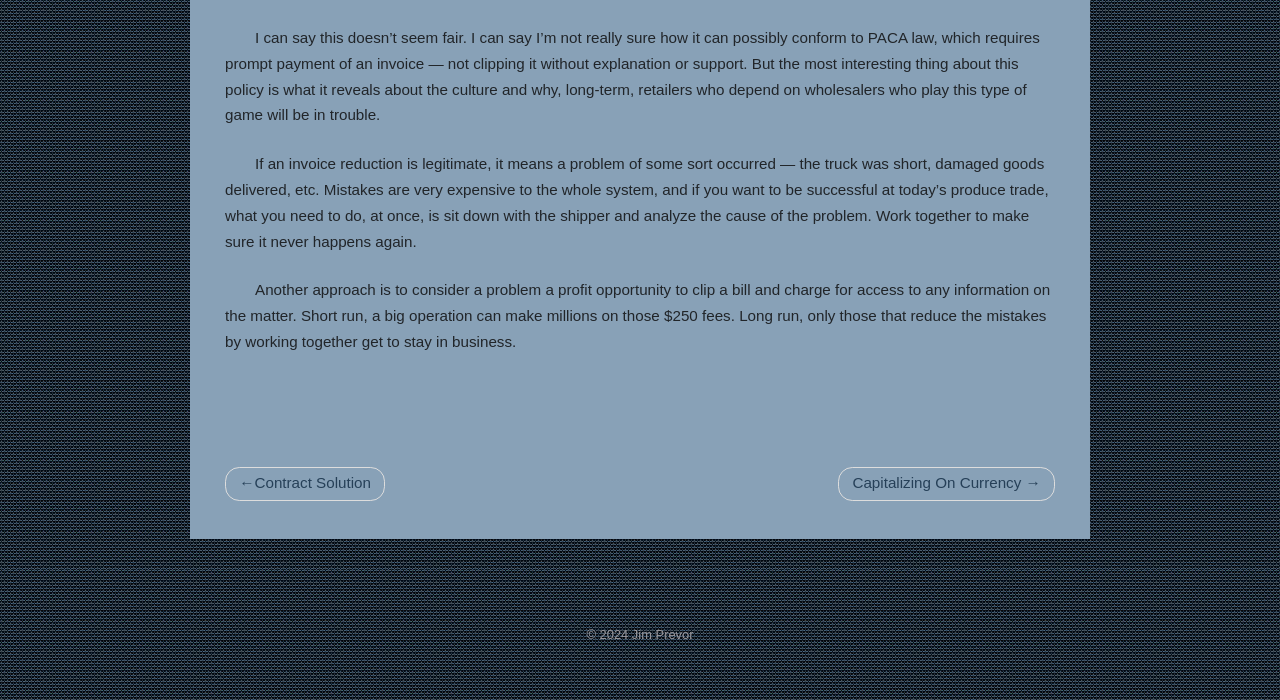What is the topic of the article?
Look at the screenshot and provide an in-depth answer.

Based on the content of the article, it appears to be discussing the produce trade and the issue of invoice payment, specifically the practice of wholesalers reducing invoices without explanation or support.